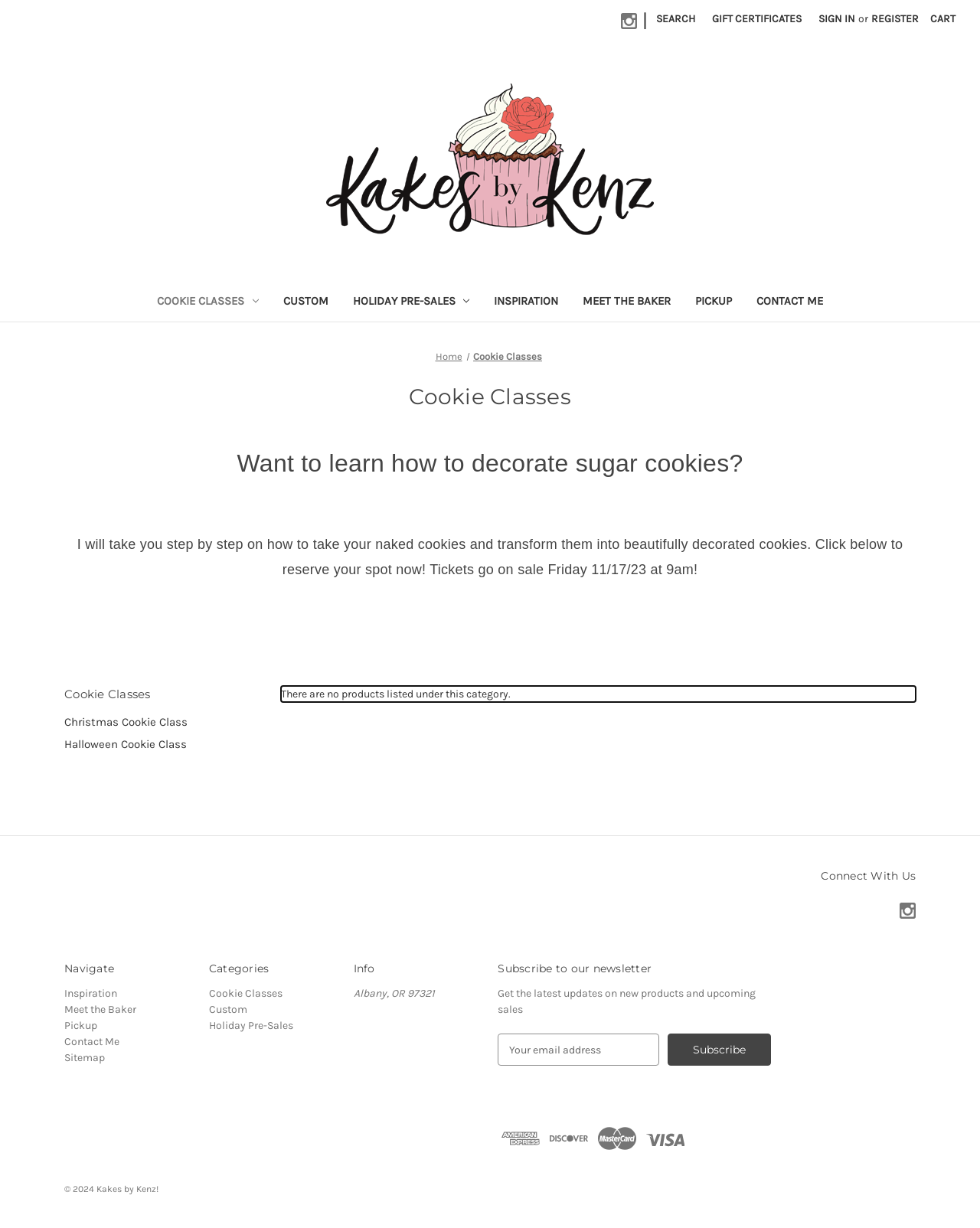With reference to the image, please provide a detailed answer to the following question: What is the purpose of the 'Search' button?

The 'Search' button is likely intended to allow users to search for specific content or products on the website, as it is a common feature on e-commerce websites.